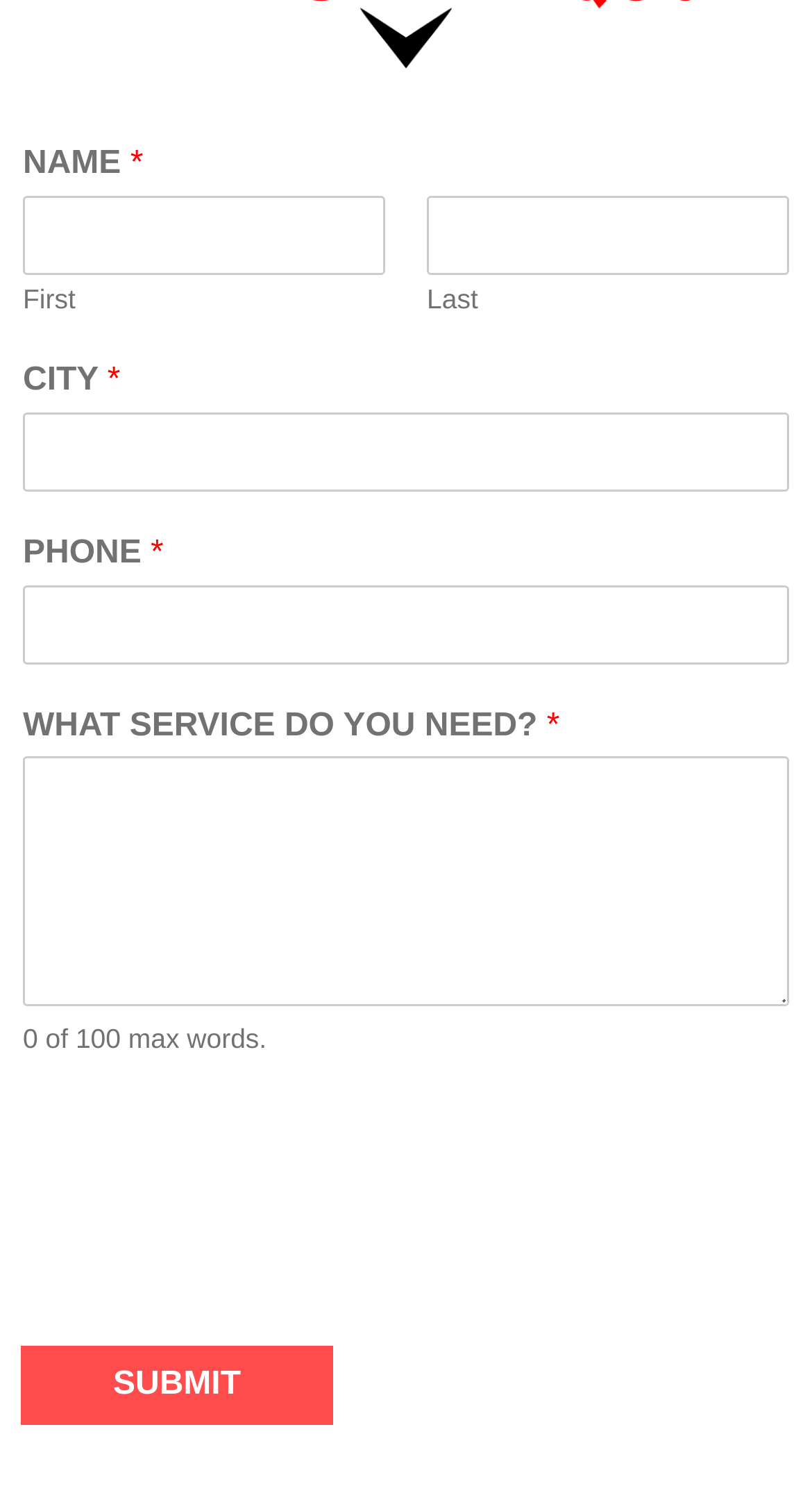How many textboxes are required? Look at the image and give a one-word or short phrase answer.

4